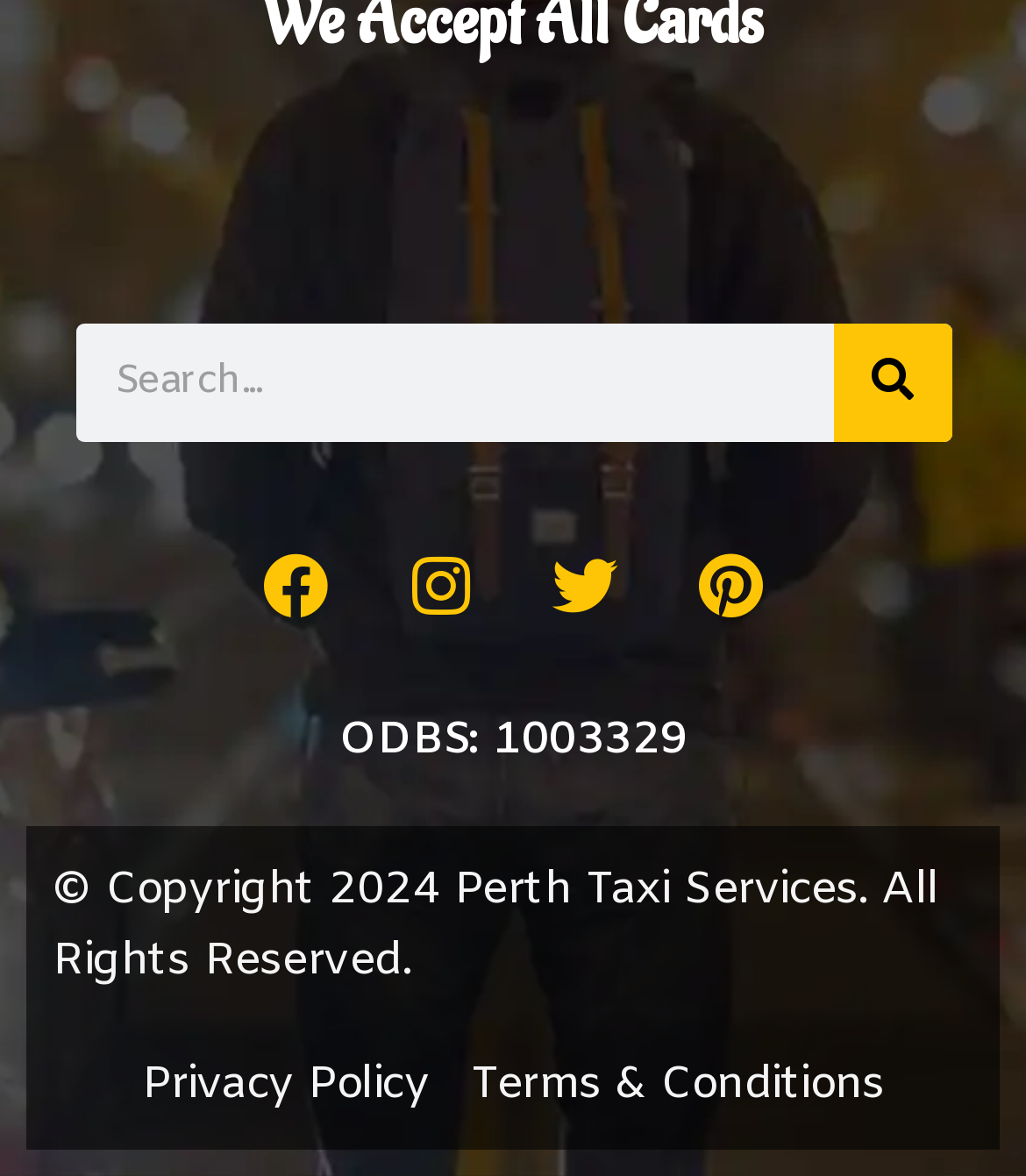How many social media links are present?
Kindly offer a comprehensive and detailed response to the question.

There are four social media links present on the webpage, namely Facebook, Instagram, Twitter, and Pinterest, each represented by an icon and a link.